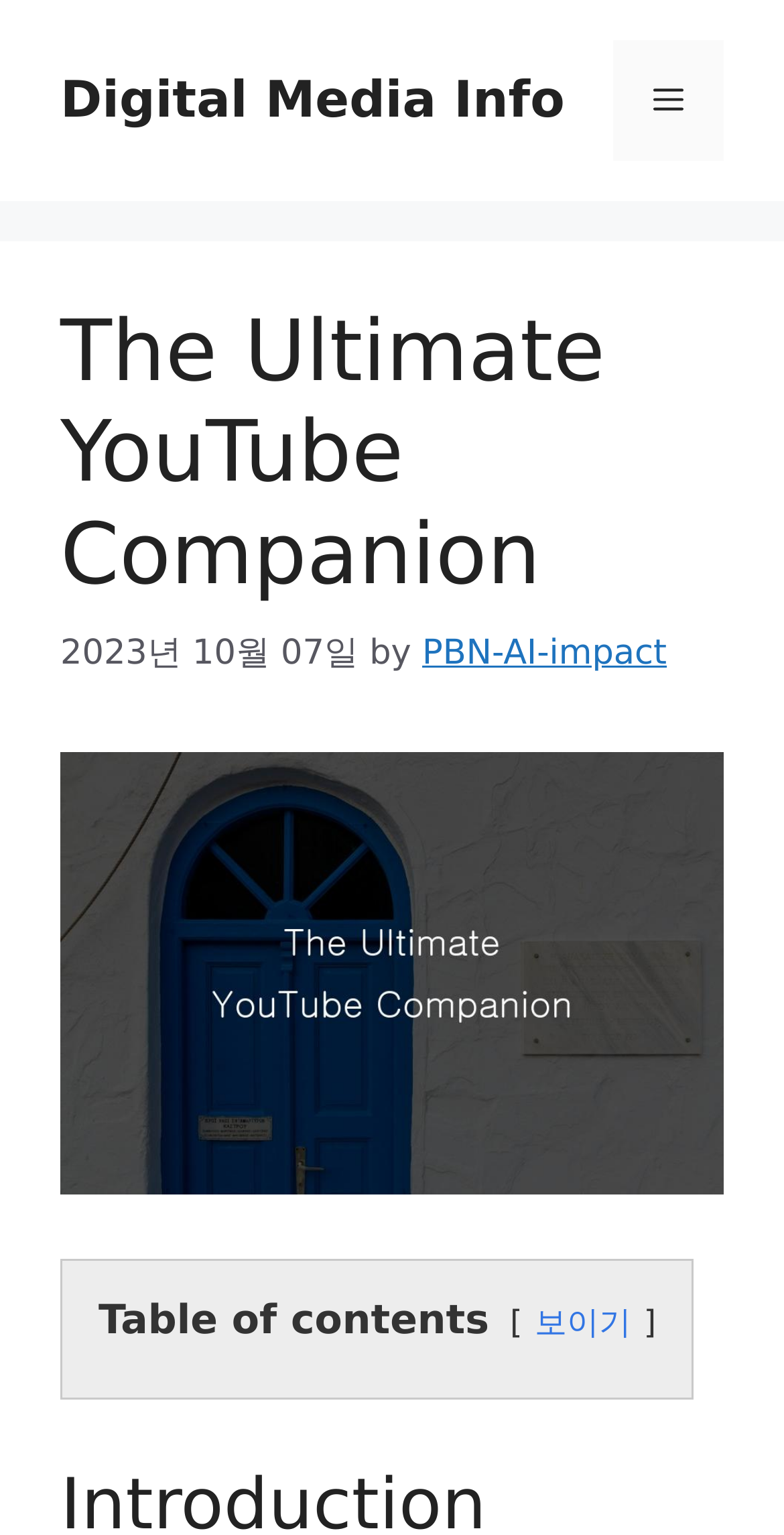Describe every aspect of the webpage comprehensively.

The webpage is about a blog post titled "The Ultimate YouTube Companion" and appears to be a review of tools, features, and tips to enhance the YouTube experience. 

At the top of the page, there is a banner that spans the entire width, containing a link to "Digital Media Info" on the left side and a navigation menu toggle button on the right side. 

Below the banner, there is a header section that takes up about half of the page's height. This section contains a heading with the title of the blog post, a timestamp indicating that the post was published on October 7, 2023, and the author's name, "PBN-AI-impact", which is a clickable link. 

To the right of the header section, there is a large figure that occupies about two-thirds of the page's width, containing an image related to the blog post. 

Further down the page, there is a section with a table of contents, which is indicated by a static text element. Next to the table of contents, there is a link labeled "보이기", which means "Show" in Korean.